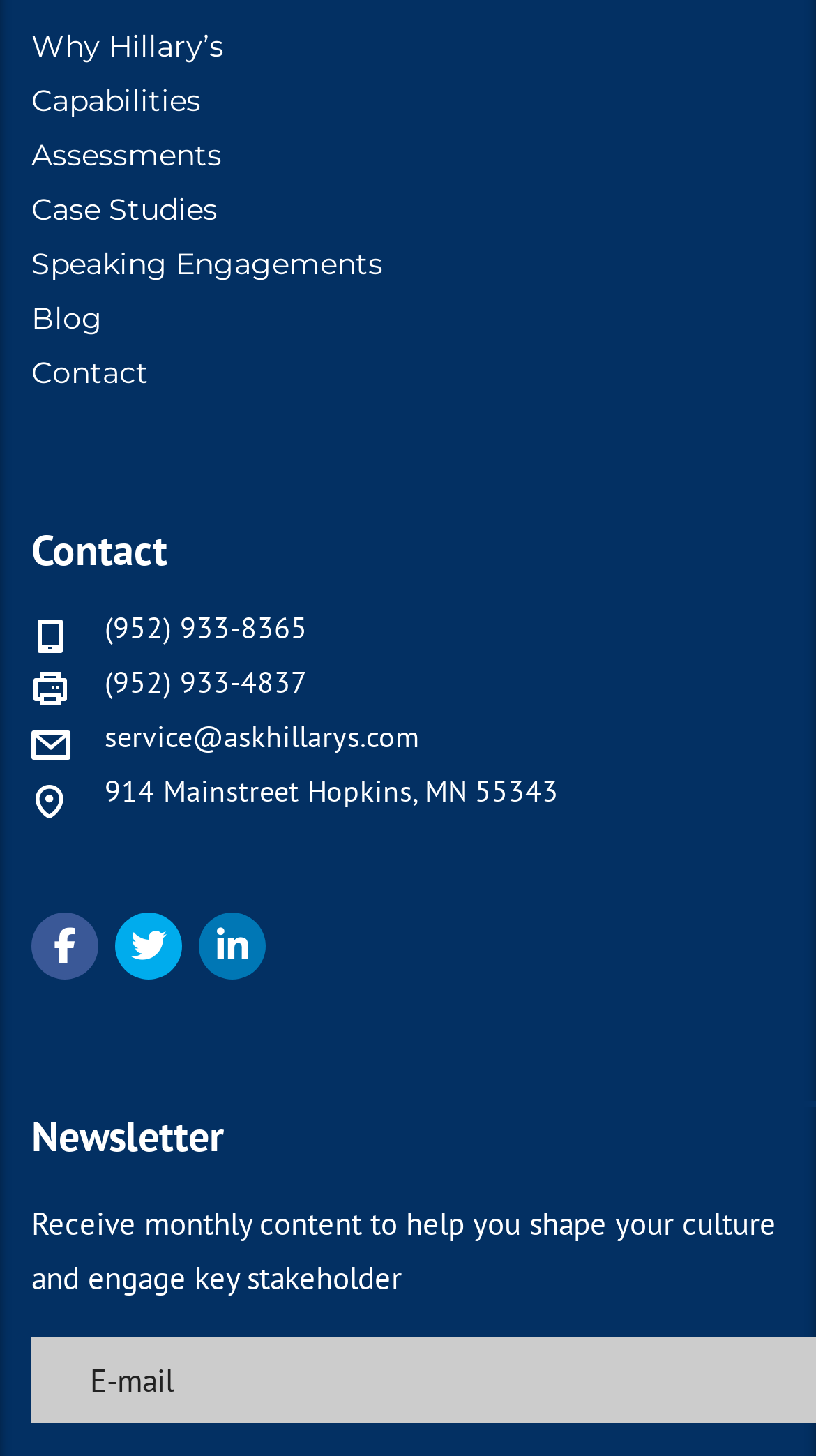Please identify the bounding box coordinates of the region to click in order to complete the task: "Call (952) 933-8365". The coordinates must be four float numbers between 0 and 1, specified as [left, top, right, bottom].

[0.128, 0.419, 0.377, 0.445]